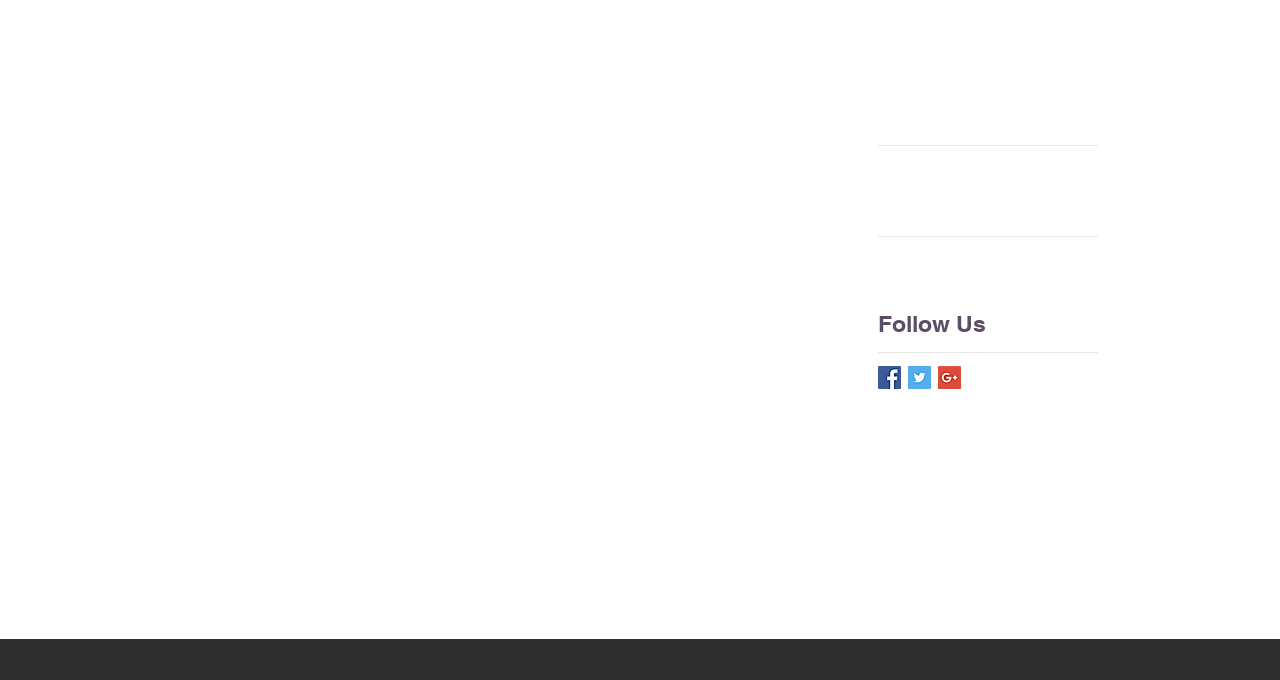What is the shape of the Facebook icon?
Please give a detailed and elaborate answer to the question based on the image.

The Facebook icon is an image element with a bounding box of [0.686, 0.539, 0.704, 0.572]. The OCR text of this image element is 'Facebook Basic Square', indicating that the shape of the Facebook icon is a square.